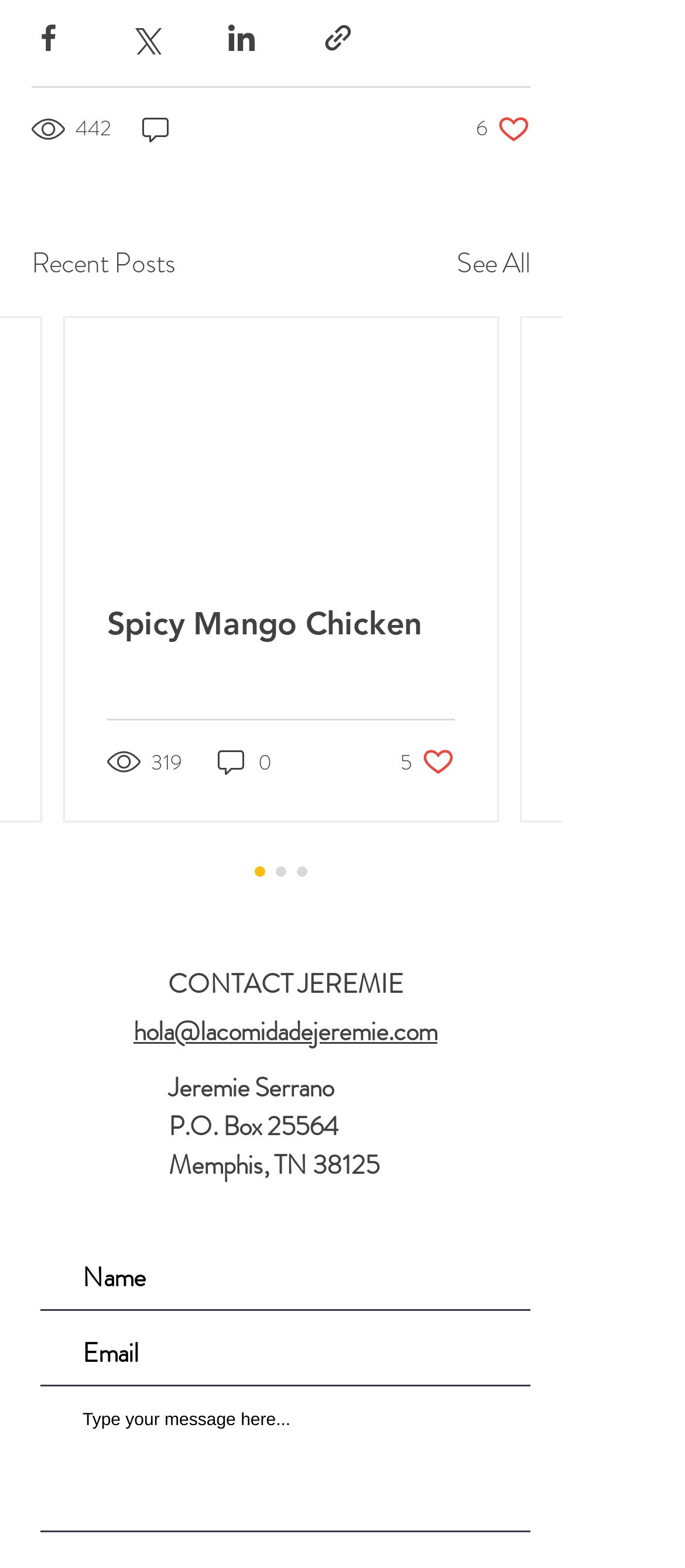Locate the bounding box coordinates of the element you need to click to accomplish the task described by this instruction: "Enter your name".

[0.059, 0.797, 0.774, 0.836]